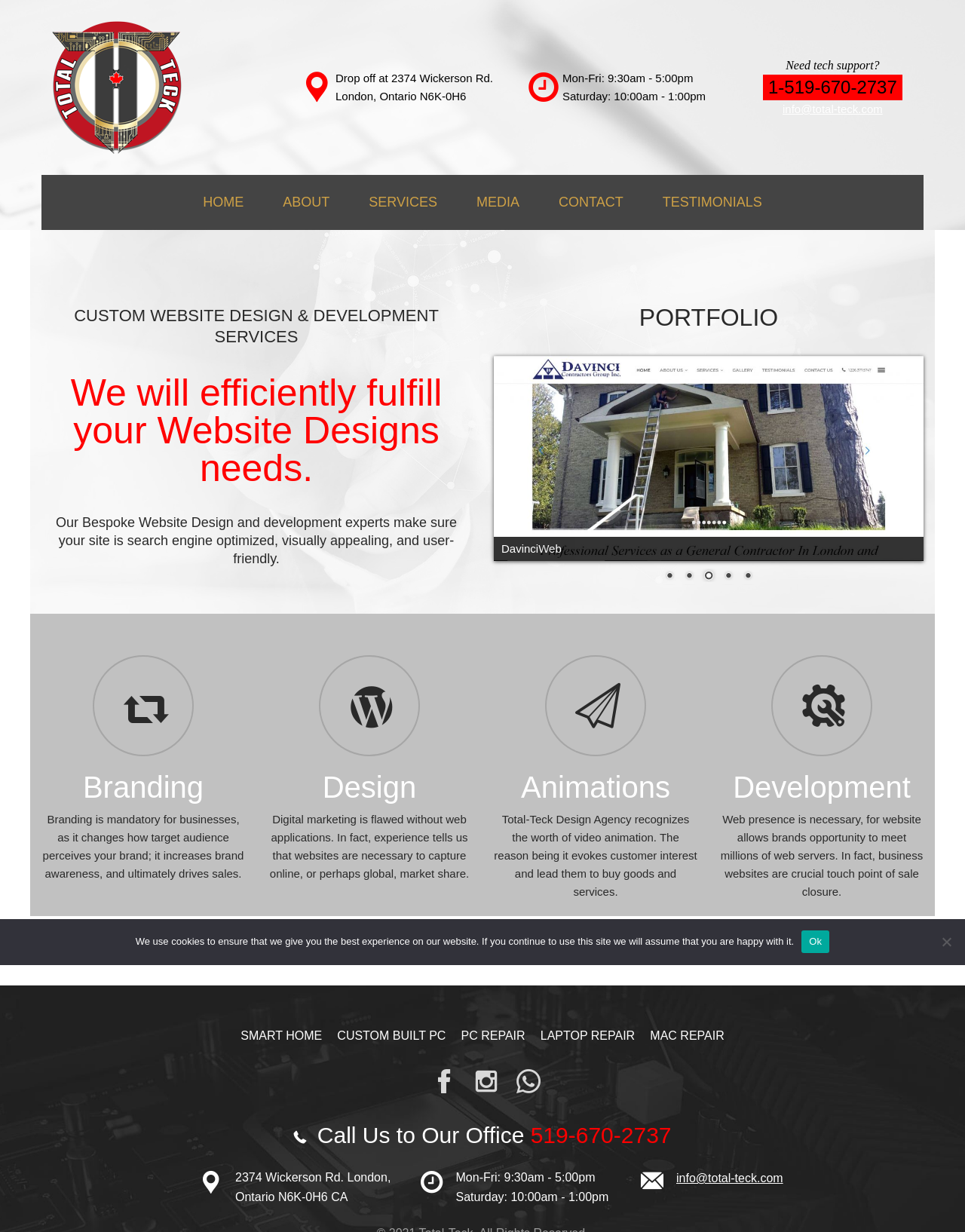Identify and provide the bounding box coordinates of the UI element described: "3". The coordinates should be formatted as [left, top, right, bottom], with each number being a float between 0 and 1.

[0.726, 0.531, 0.743, 0.545]